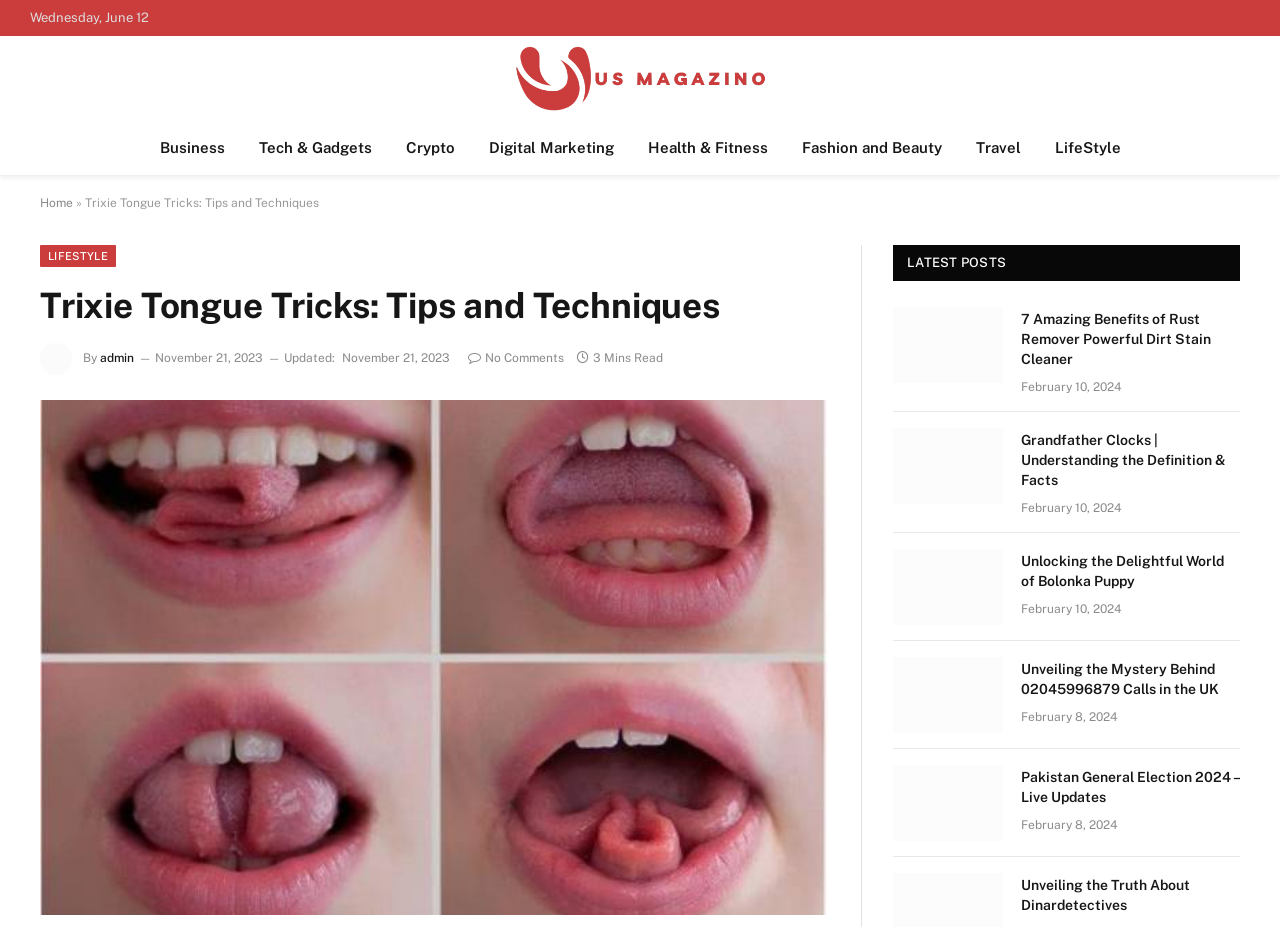Refer to the screenshot and answer the following question in detail:
What is the date of the latest post?

I found the latest post by looking at the 'LATEST POSTS' section, which contains several articles. Each article has a time element that indicates the date of the post. The latest post has a date of February 10, 2024.